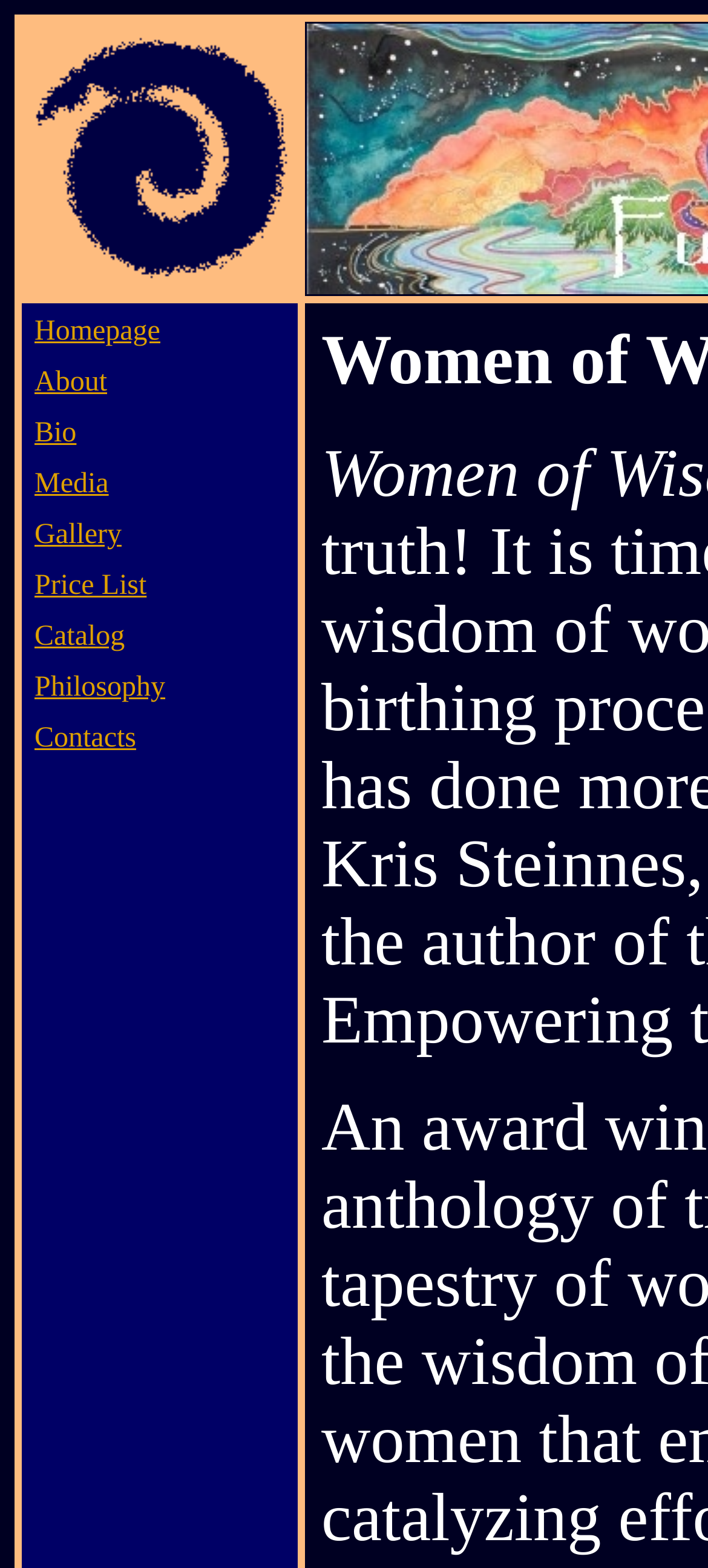Indicate the bounding box coordinates of the clickable region to achieve the following instruction: "go to homepage."

[0.049, 0.202, 0.226, 0.221]